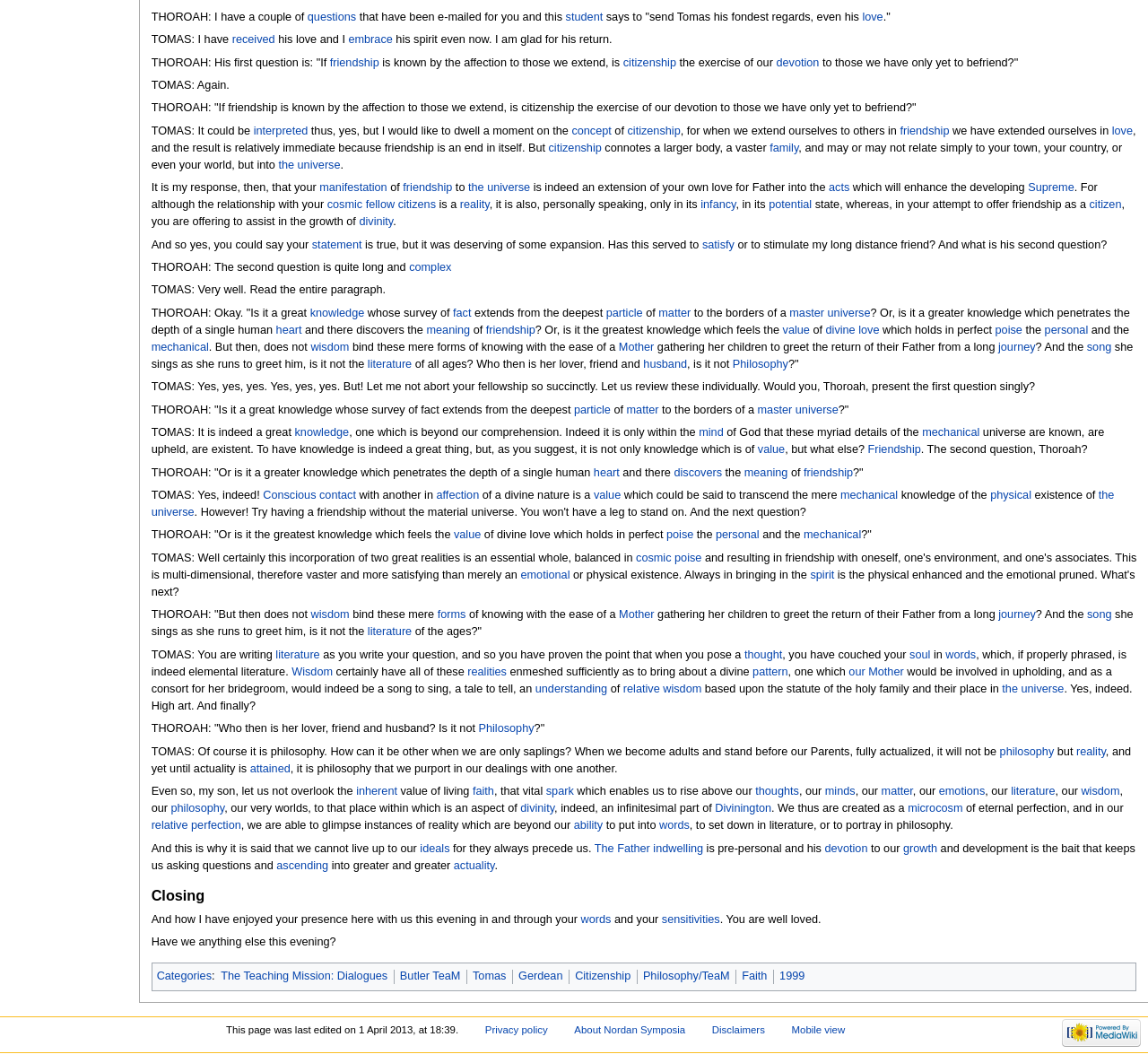Find the bounding box coordinates for the UI element whose description is: "The Teaching Mission: Dialogues". The coordinates should be four float numbers between 0 and 1, in the format [left, top, right, bottom].

[0.192, 0.912, 0.338, 0.924]